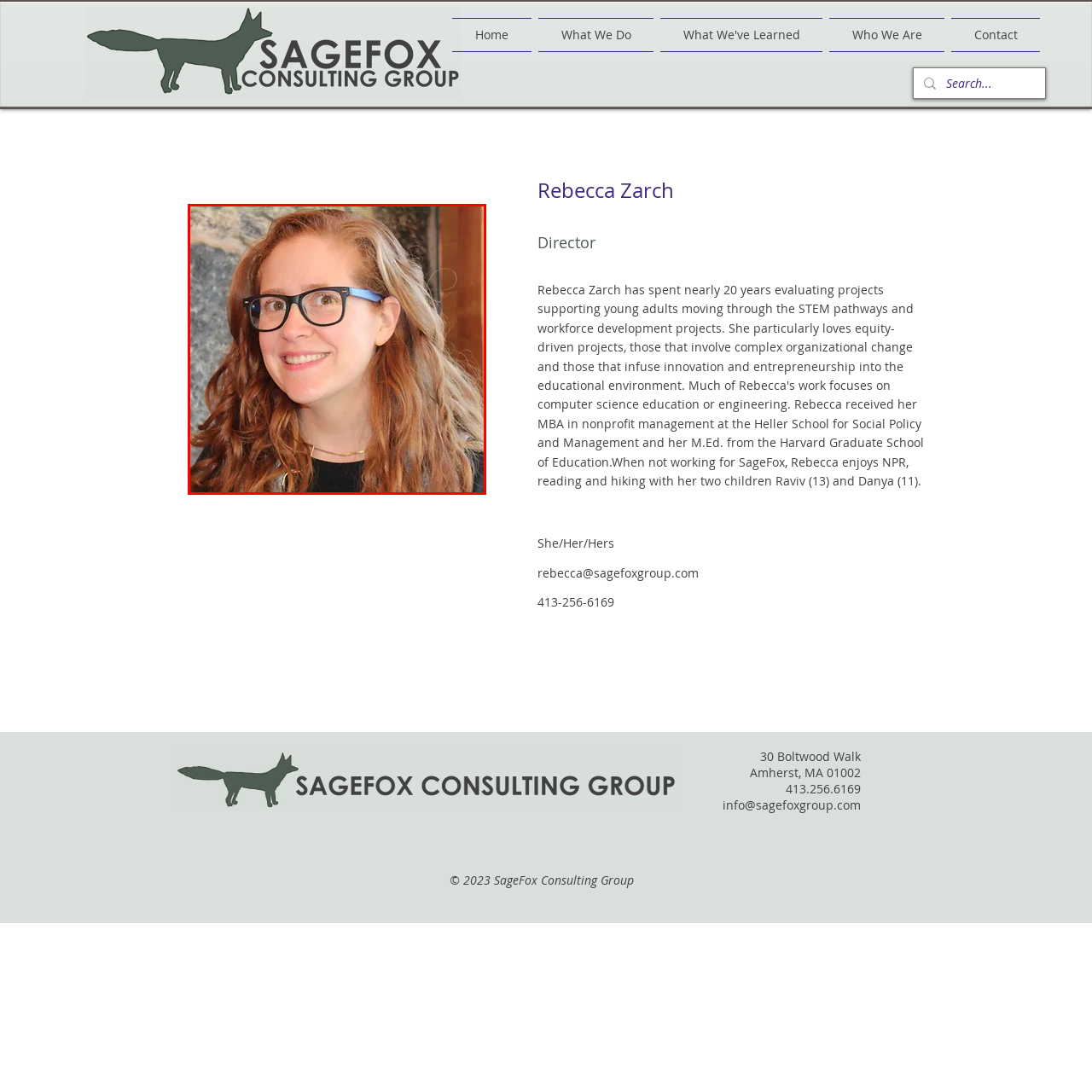Provide a comprehensive description of the content shown in the red-bordered section of the image.

The image features a smiling individual with long, wavy reddish-brown hair, wearing stylish black glasses with blue accents. She has a lively expression, showcasing her friendly demeanor. The background appears to be a textured stone wall, complementing her appearance. This individual is identified as Rebecca Zarch, serving as the Director at Sagefox Group. The image highlights her professional yet approachable personality, making it suitable for a team or personal profile context.